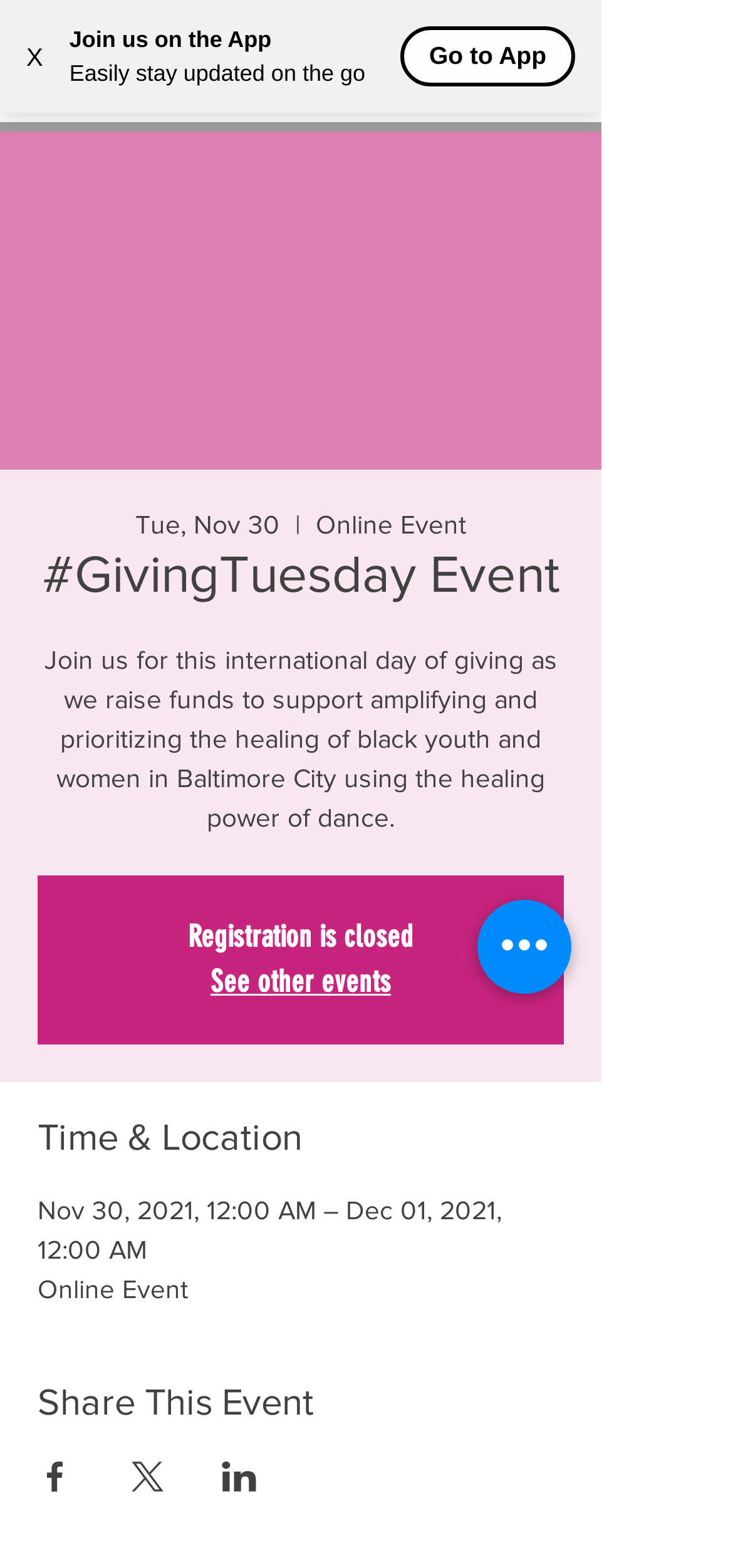Determine the bounding box for the described HTML element: "aria-label="Quick actions"". Ensure the coordinates are four float numbers between 0 and 1 in the format [left, top, right, bottom].

[0.651, 0.574, 0.779, 0.634]